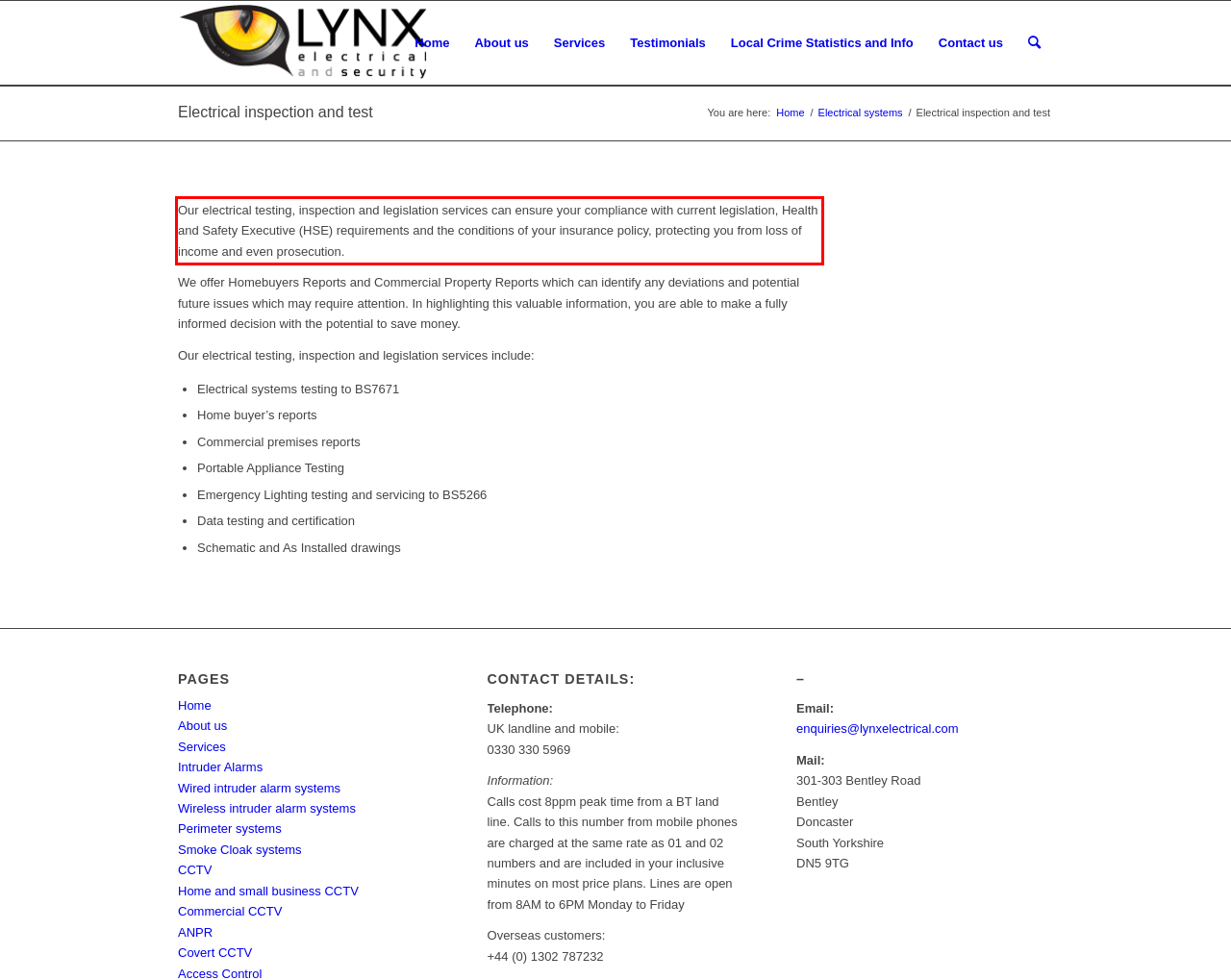Inspect the webpage screenshot that has a red bounding box and use OCR technology to read and display the text inside the red bounding box.

Our electrical testing, inspection and legislation services can ensure your compliance with current legislation, Health and Safety Executive (HSE) requirements and the conditions of your insurance policy, protecting you from loss of income and even prosecution.